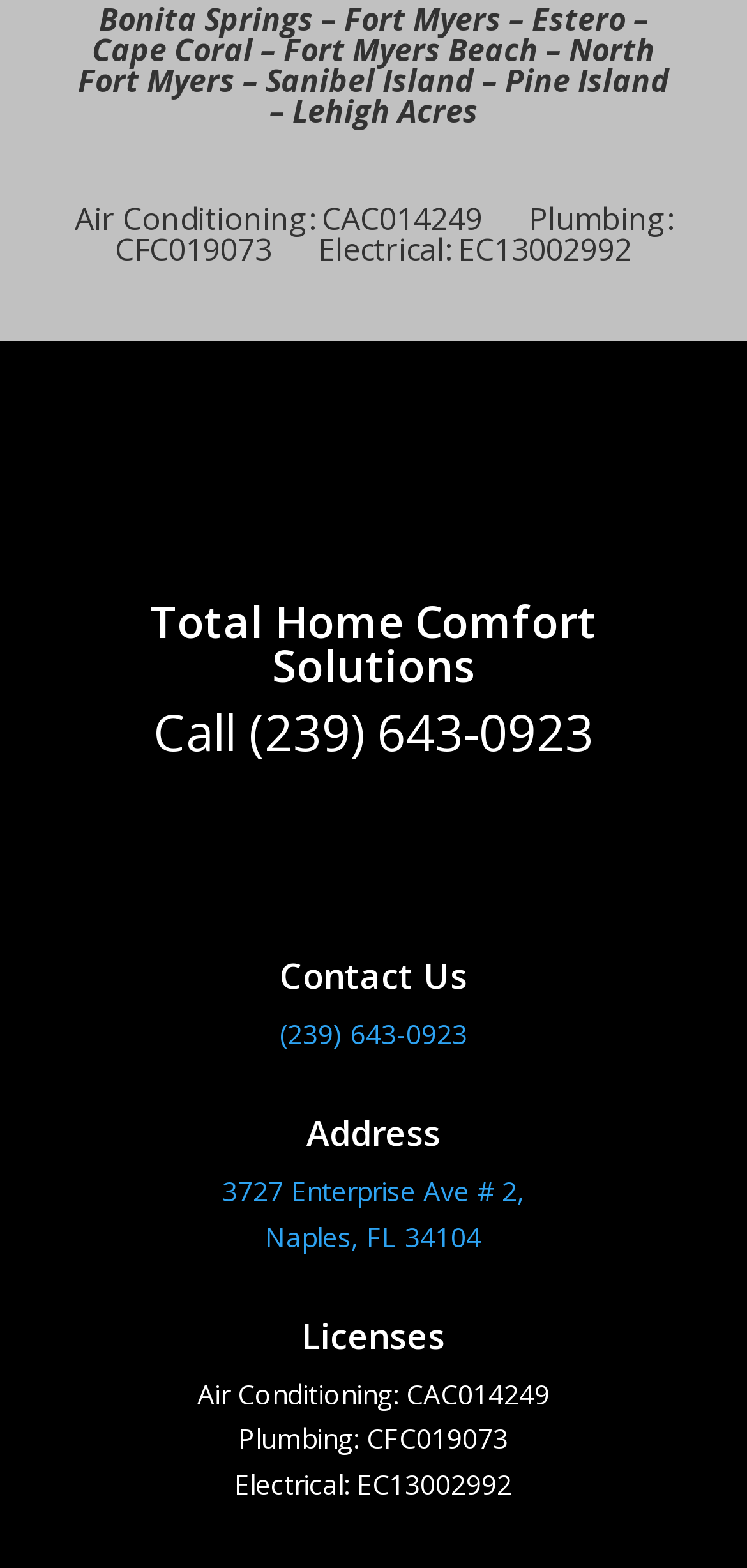Please look at the image and answer the question with a detailed explanation: Is the 'Contact Us' heading above the 'Address' heading?

I compared the y1 and y2 coordinates of the 'Contact Us' heading and the 'Address' heading. The 'Contact Us' heading has a y1 coordinate of 0.611 and a y2 coordinate of 0.645, while the 'Address' heading has a y1 coordinate of 0.711 and a y2 coordinate of 0.745. Since the y1 and y2 coordinates of the 'Contact Us' heading are smaller, it is located above the 'Address' heading.